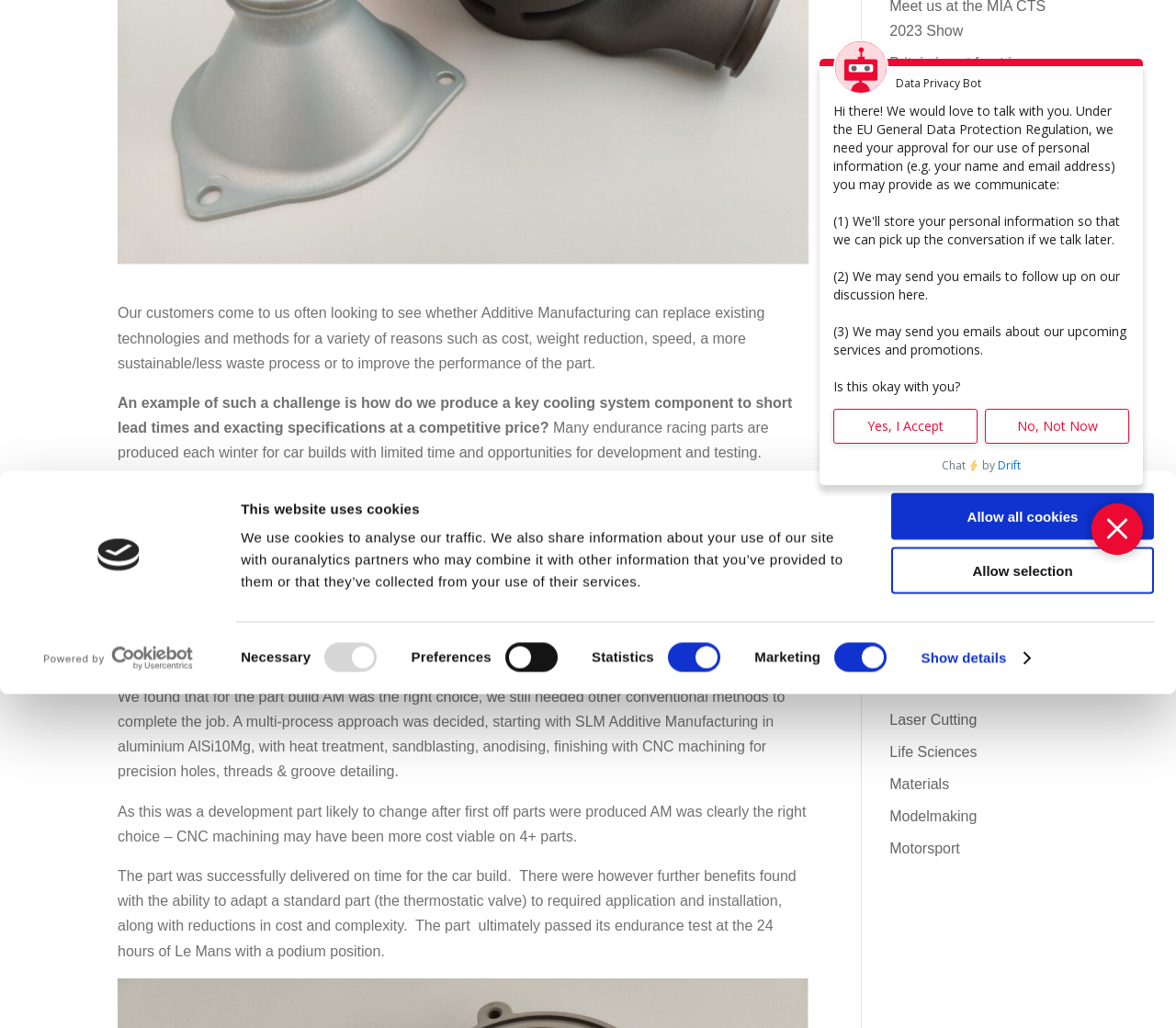Find the bounding box of the element with the following description: "Advanced Materials". The coordinates must be four float numbers between 0 and 1, formatted as [left, top, right, bottom].

[0.756, 0.354, 0.866, 0.369]